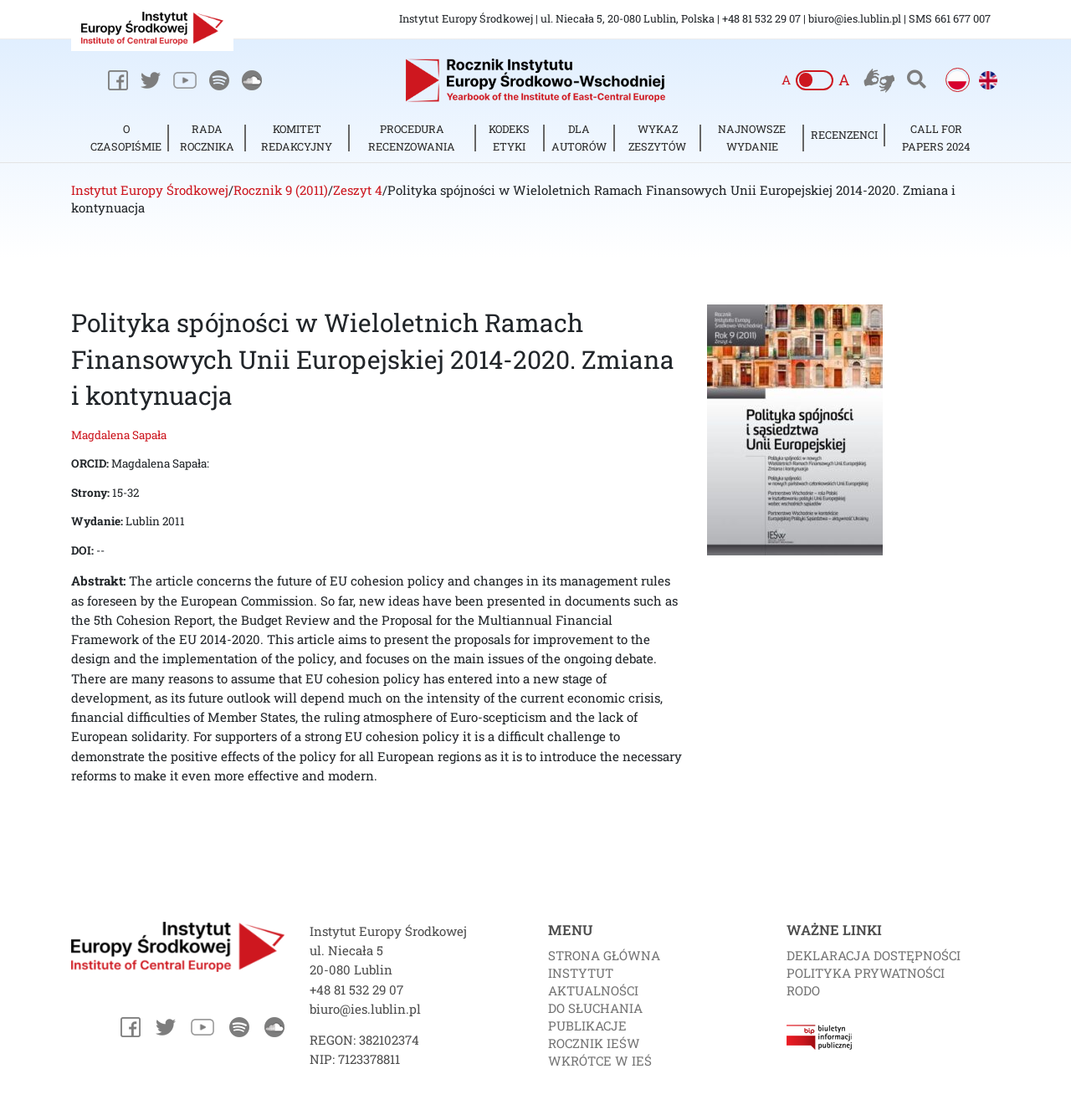What is the name of the institution?
Could you give a comprehensive explanation in response to this question?

The name of the institution can be found at the top of the webpage, in the static text element that reads 'Instytut Europy Środkowej | ul. Niecała 5, 20-080 Lublin, Polska | +48 81 532 29 07 | biuro@ies.lublin.pl | SMS 661 677 007'.